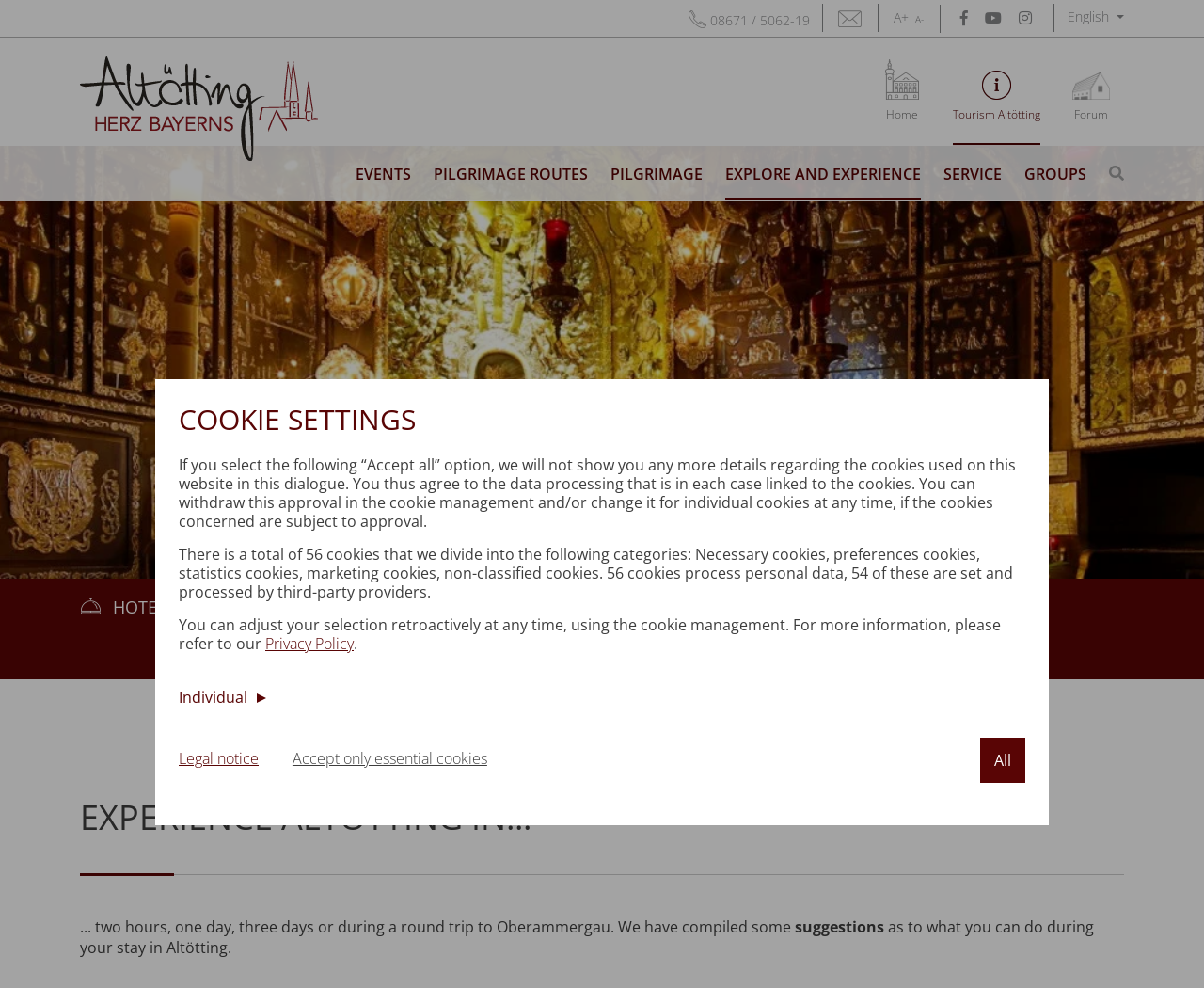Provide a brief response in the form of a single word or phrase:
How many links are there in the top navigation menu?

3